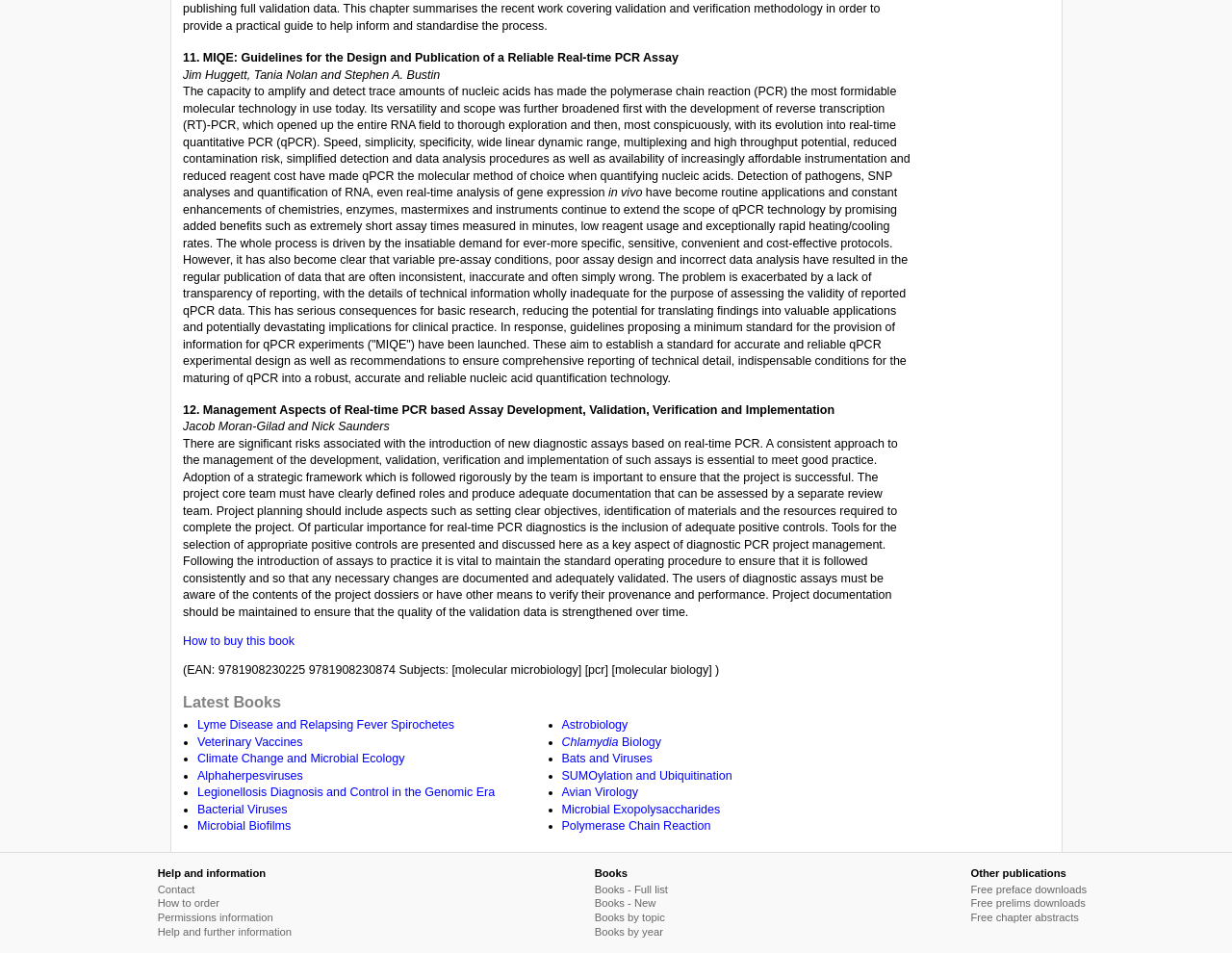Please specify the bounding box coordinates for the clickable region that will help you carry out the instruction: "Go to 'Lyme Disease and Relapsing Fever Spirochetes'".

[0.16, 0.754, 0.369, 0.768]